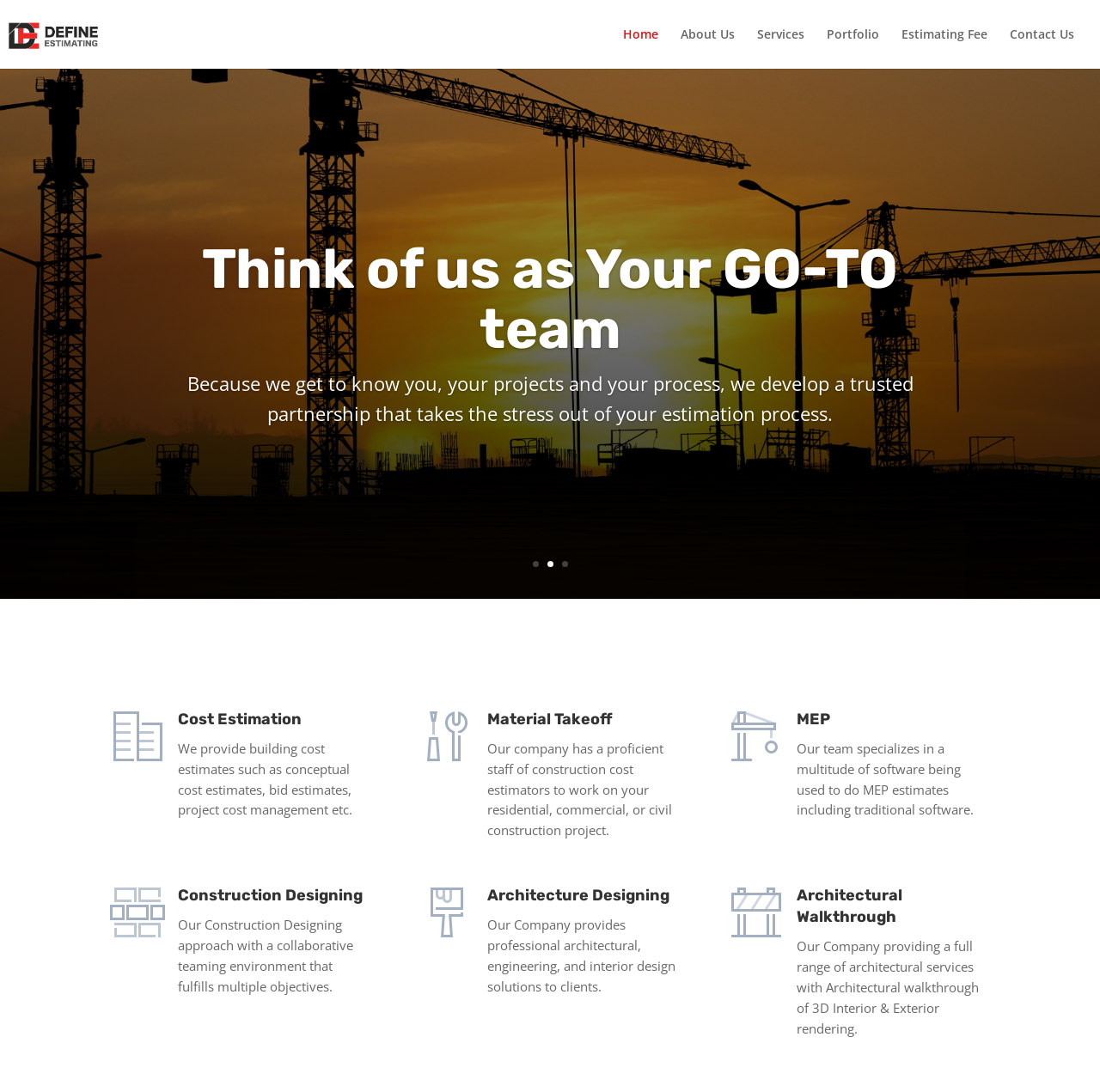Find the bounding box coordinates for the element described here: "Home".

[0.566, 0.026, 0.598, 0.063]